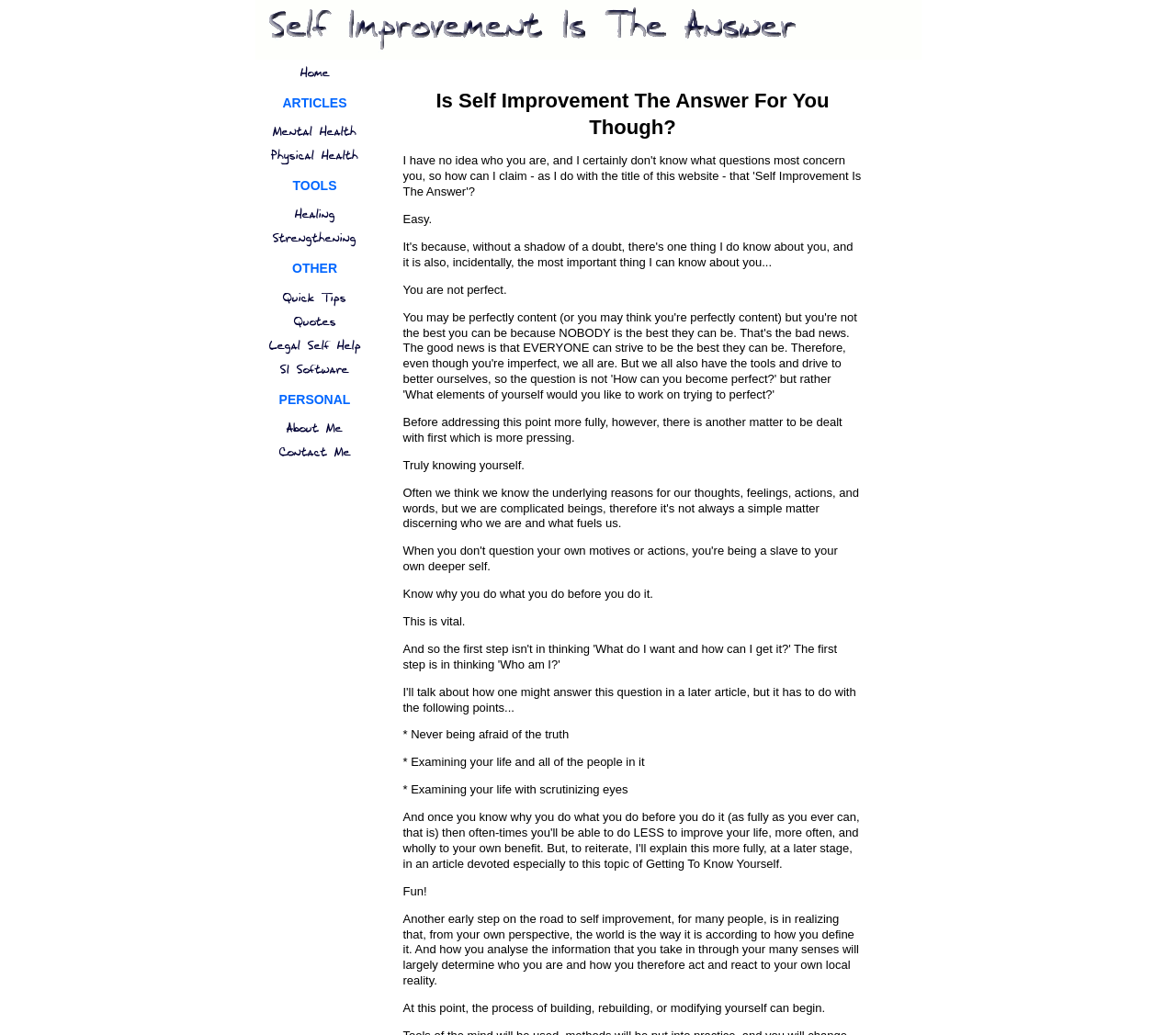Identify the bounding box coordinates for the UI element described as follows: "Strengthening". Ensure the coordinates are four float numbers between 0 and 1, formatted as [left, top, right, bottom].

[0.214, 0.219, 0.321, 0.243]